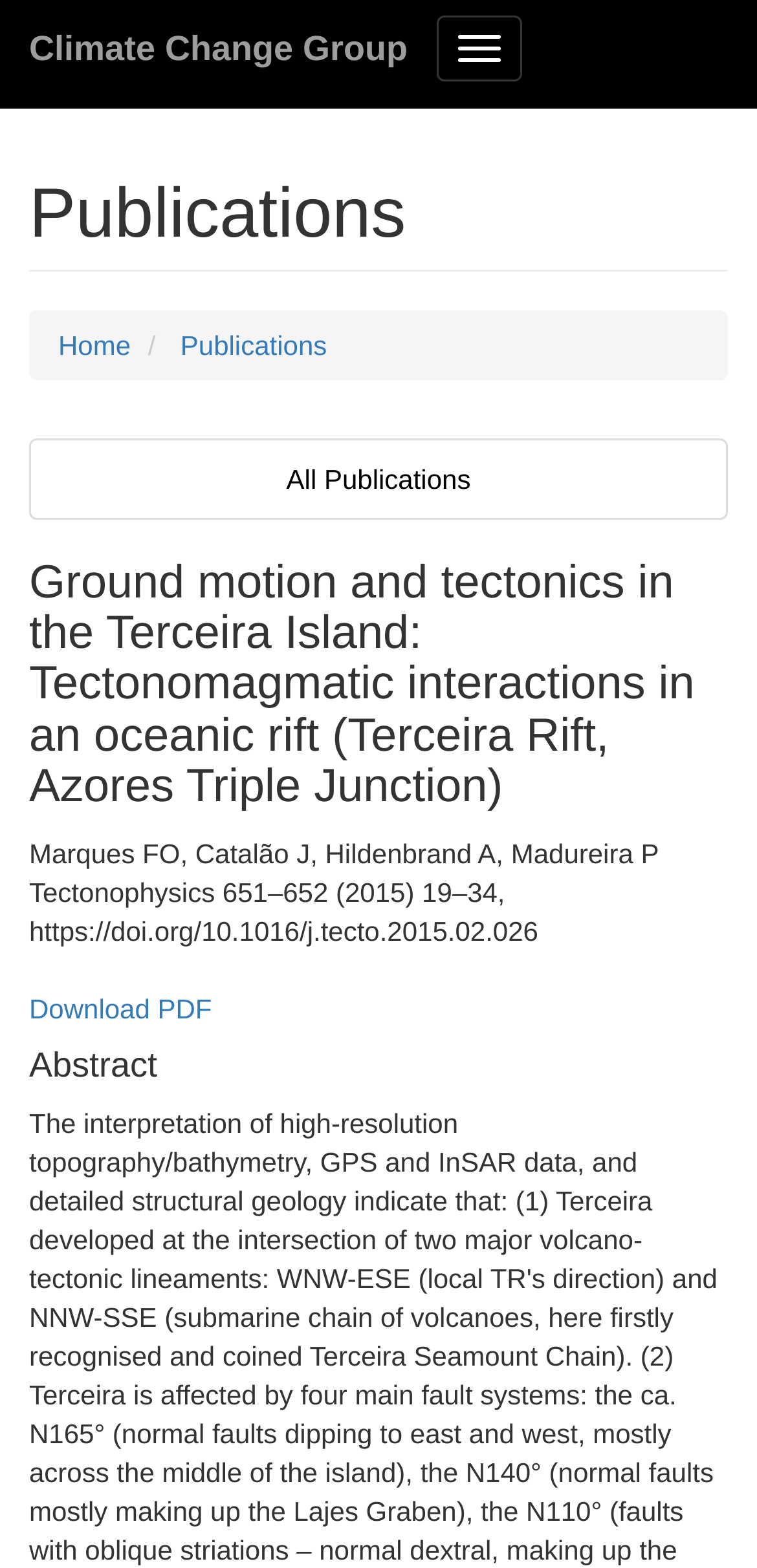Determine the bounding box coordinates for the HTML element mentioned in the following description: "Home". The coordinates should be a list of four floats ranging from 0 to 1, represented as [left, top, right, bottom].

[0.077, 0.21, 0.173, 0.23]